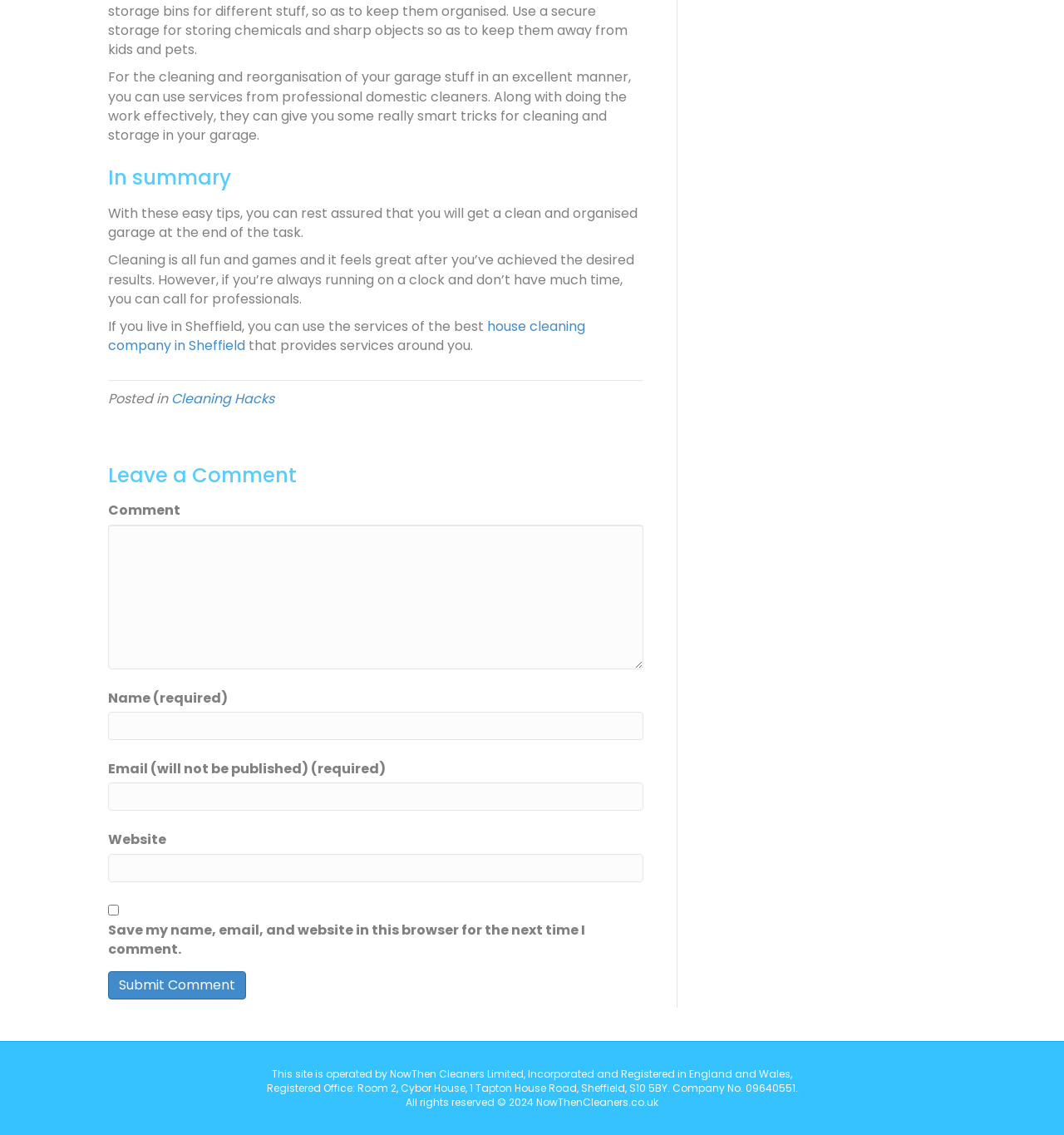Please find the bounding box for the UI element described by: "Cleaning Hacks".

[0.161, 0.394, 0.258, 0.411]